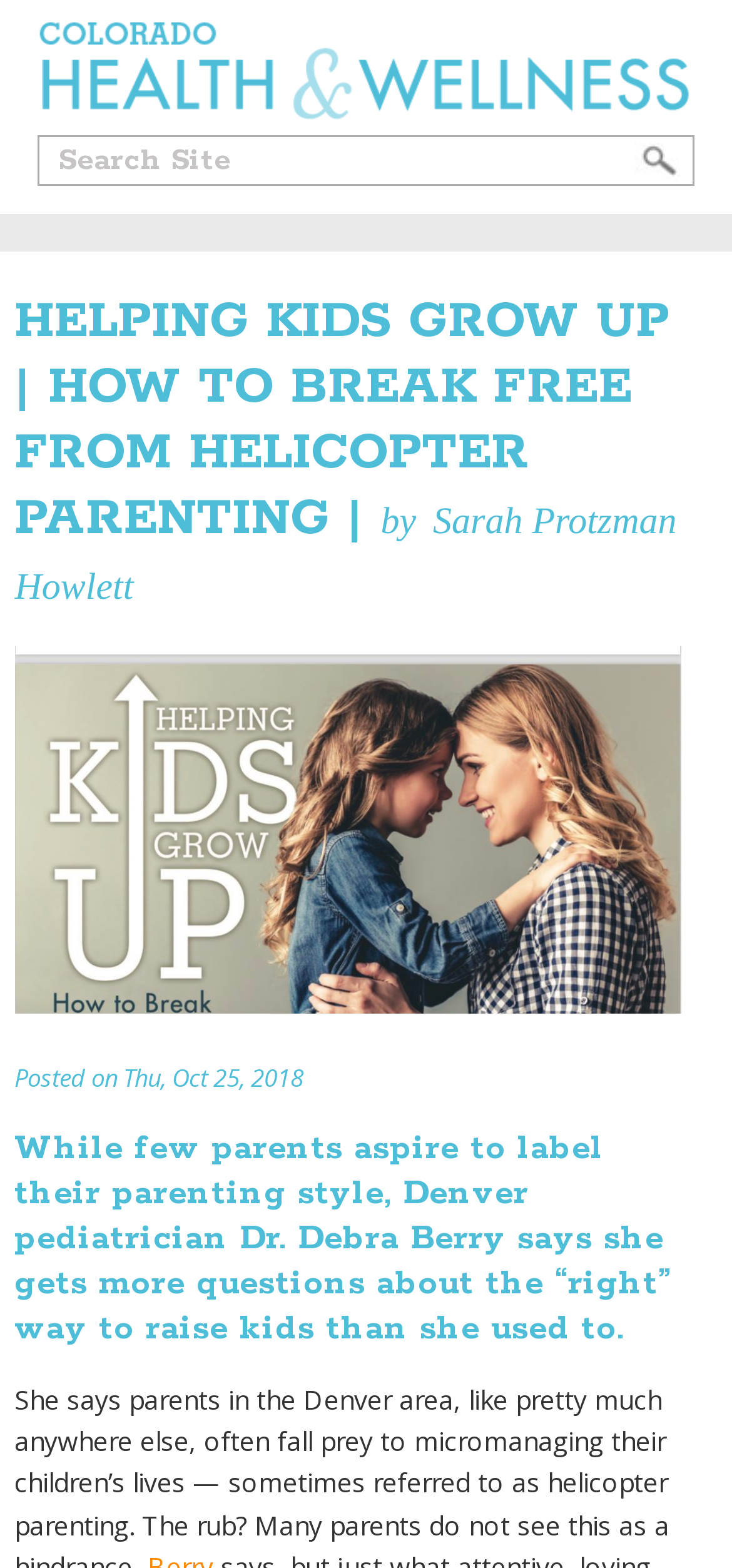Craft a detailed narrative of the webpage's structure and content.

The webpage is about an article titled "Helping Kids Grow Up | How to Break Free from Helicopter Parenting" by Sarah Protzman Howlett, related to health and wellness in Colorado. 

At the top left of the page, there is a logo of "Health & Wellness Colorado" which is also a link. Below the logo, there is a search box with a label "Search Site". On the right side of the search box, there is a button. 

Below the search box, the title of the article is displayed in a large font, followed by the author's name, which is also a link. 

To the right of the title, there is an image of Colorado Health & Wellness magazine. Below the image, the publication date "Posted on Thu, Oct 25, 2018" is shown. 

The main content of the article starts below the publication date, with a heading that discusses the concerns of parents about the "right" way to raise kids, according to Denver pediatrician Dr. Debra Berry.